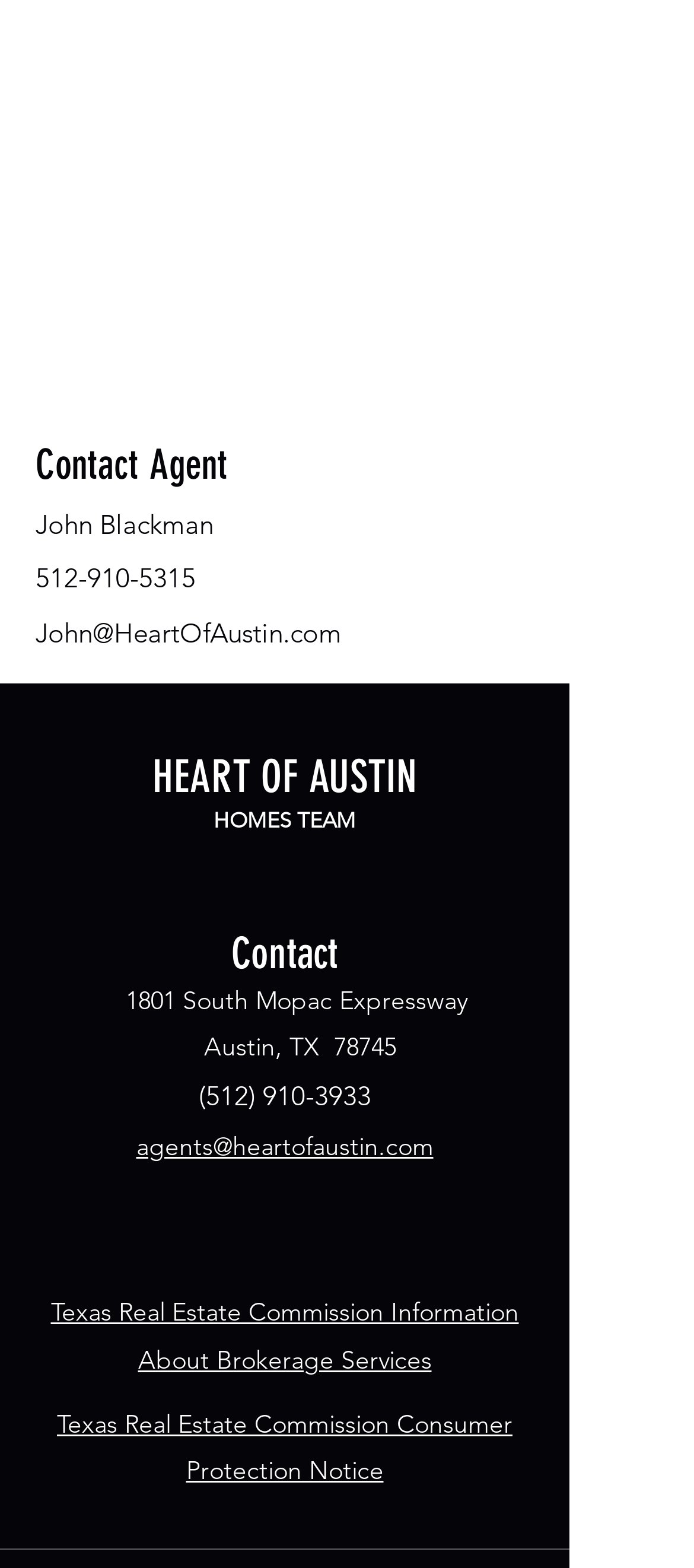Given the description (512) 910-3933, predict the bounding box coordinates of the UI element. Ensure the coordinates are in the format (top-left x, top-left y, bottom-right x, bottom-right y) and all values are between 0 and 1.

[0.286, 0.688, 0.535, 0.709]